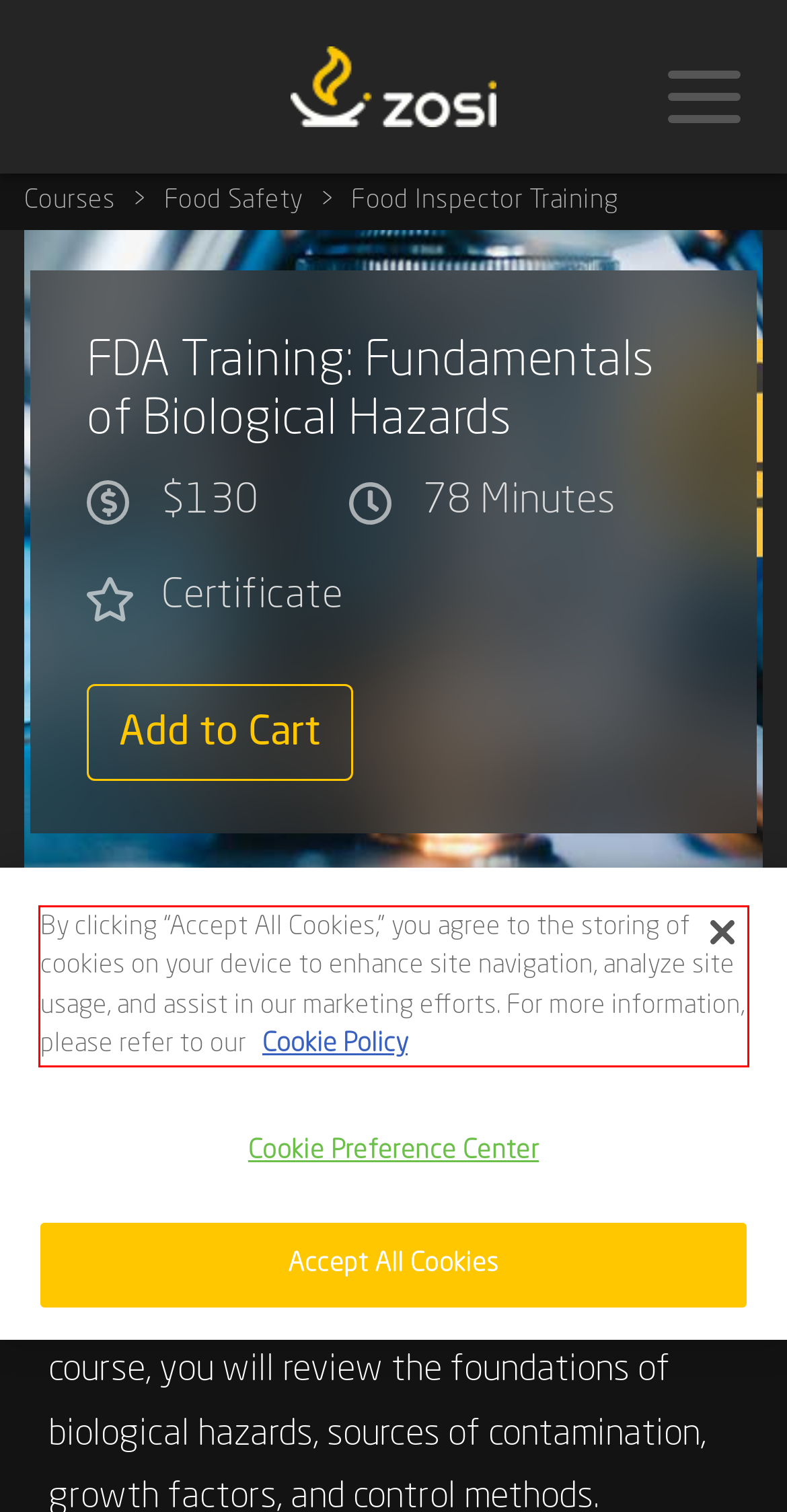You have a screenshot of a webpage with a UI element highlighted by a red bounding box. Use OCR to obtain the text within this highlighted area.

By clicking “Accept All Cookies,” you agree to the storing of cookies on your device to enhance site navigation, analyze site usage, and assist in our marketing efforts. For more information, please refer to our Cookie Policy